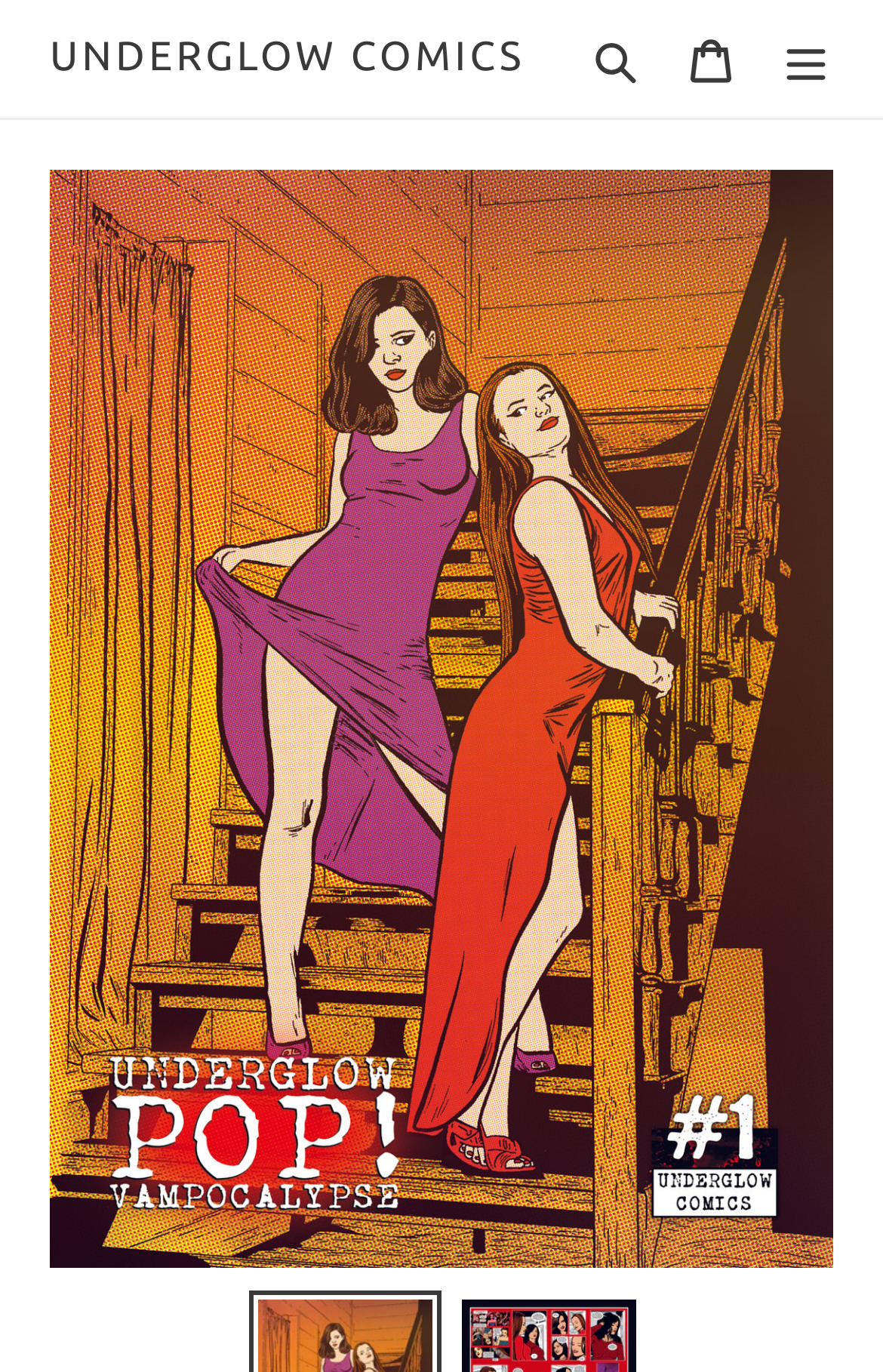Extract the bounding box coordinates for the HTML element that matches this description: "Cart 0 items". The coordinates should be four float numbers between 0 and 1, i.e., [left, top, right, bottom].

[0.751, 0.008, 0.859, 0.078]